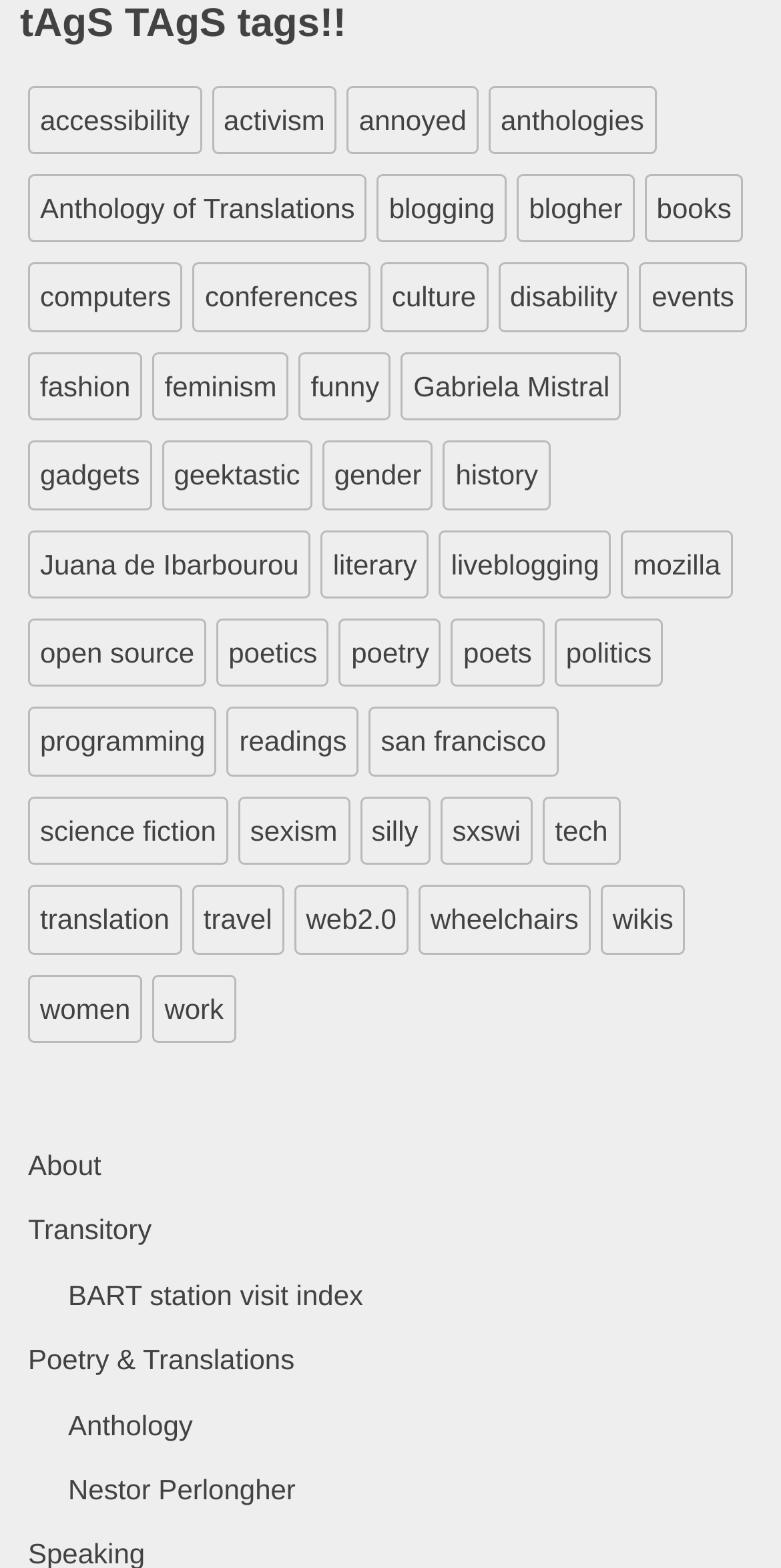Please provide a brief answer to the question using only one word or phrase: 
How many links are there in the webpage?

over 40